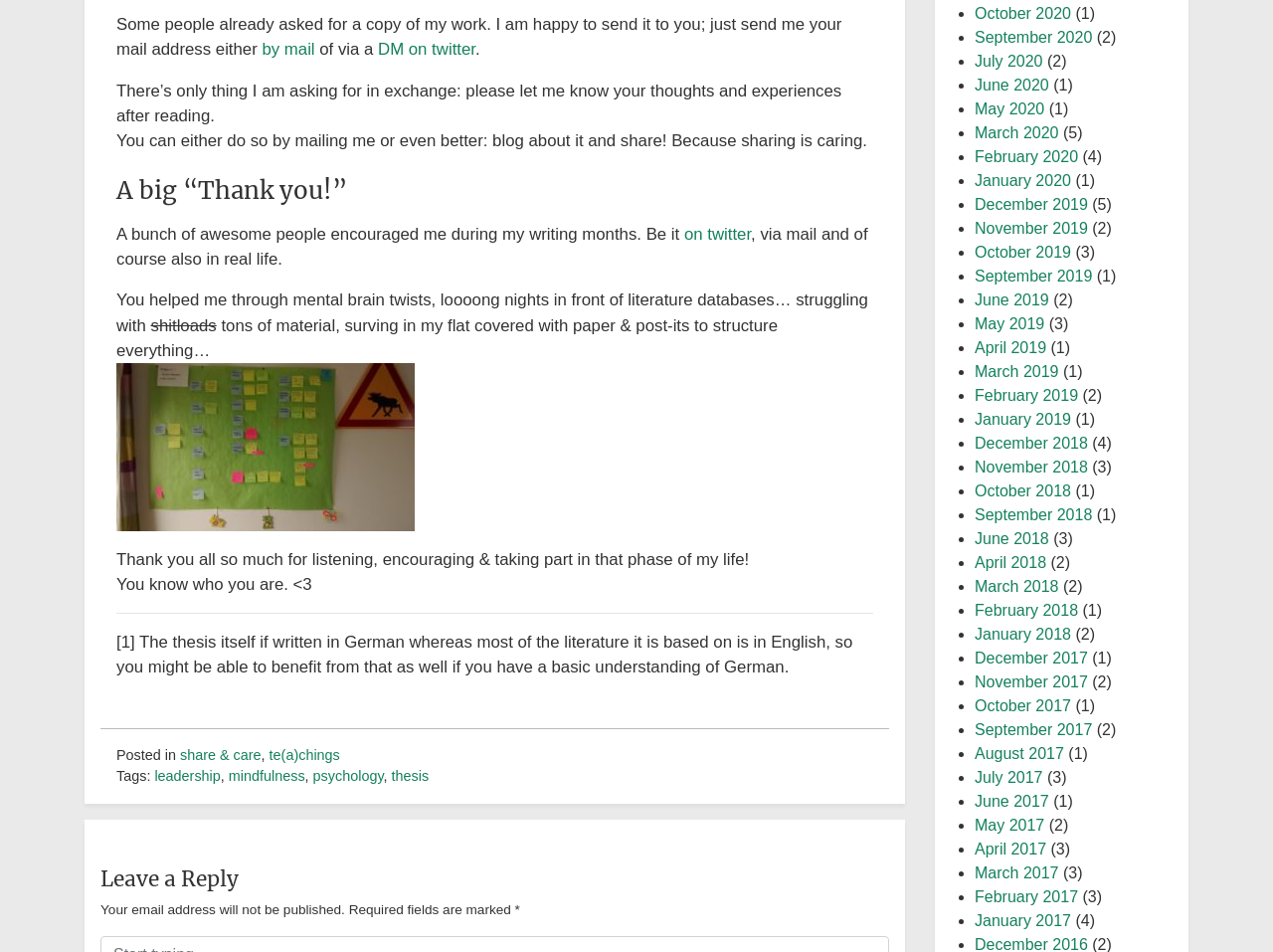How can readers respond to the author's work?
Please provide a detailed and comprehensive answer to the question.

Readers can respond to the author's work by mailing them or blogging about it, as mentioned in the text 'You can either do so by mailing me or even better: blog about it and share!'